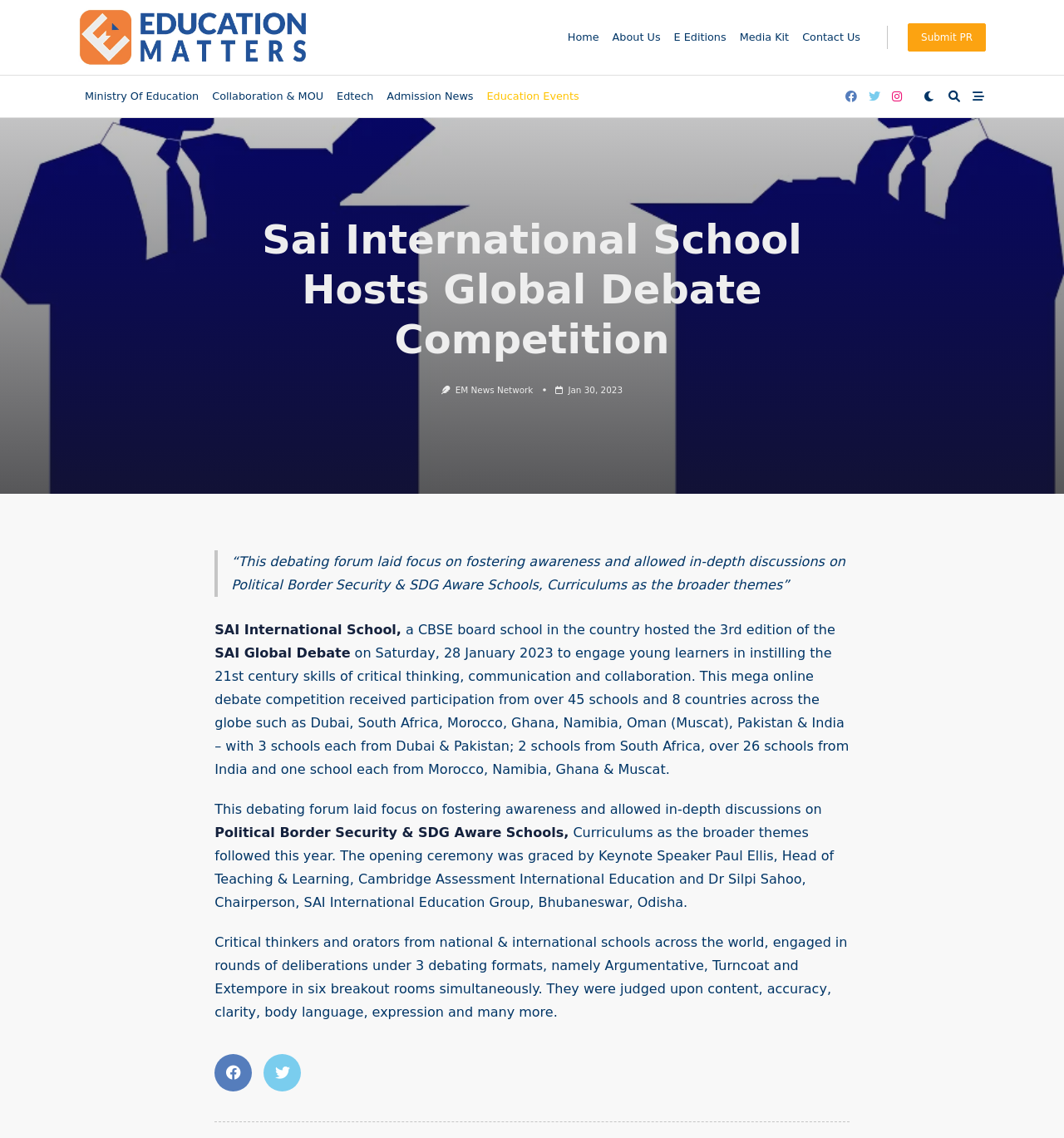Please locate the bounding box coordinates of the element's region that needs to be clicked to follow the instruction: "Read Education Events". The bounding box coordinates should be provided as four float numbers between 0 and 1, i.e., [left, top, right, bottom].

[0.451, 0.076, 0.55, 0.094]